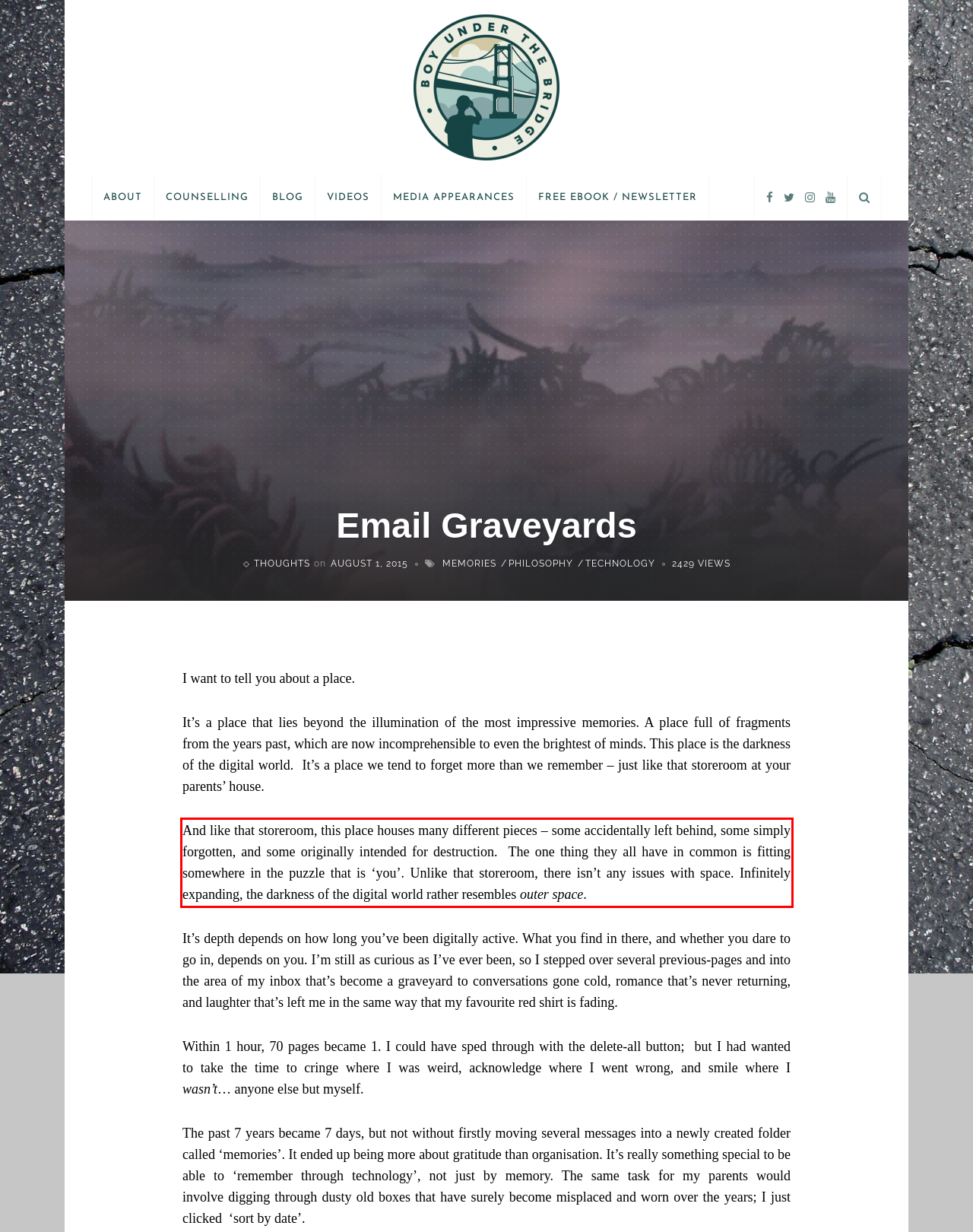You have a screenshot of a webpage with a UI element highlighted by a red bounding box. Use OCR to obtain the text within this highlighted area.

And like that storeroom, this place houses many different pieces – some accidentally left behind, some simply forgotten, and some originally intended for destruction. The one thing they all have in common is fitting somewhere in the puzzle that is ‘you’. Unlike that storeroom, there isn’t any issues with space. Infinitely expanding, the darkness of the digital world rather resembles outer space.